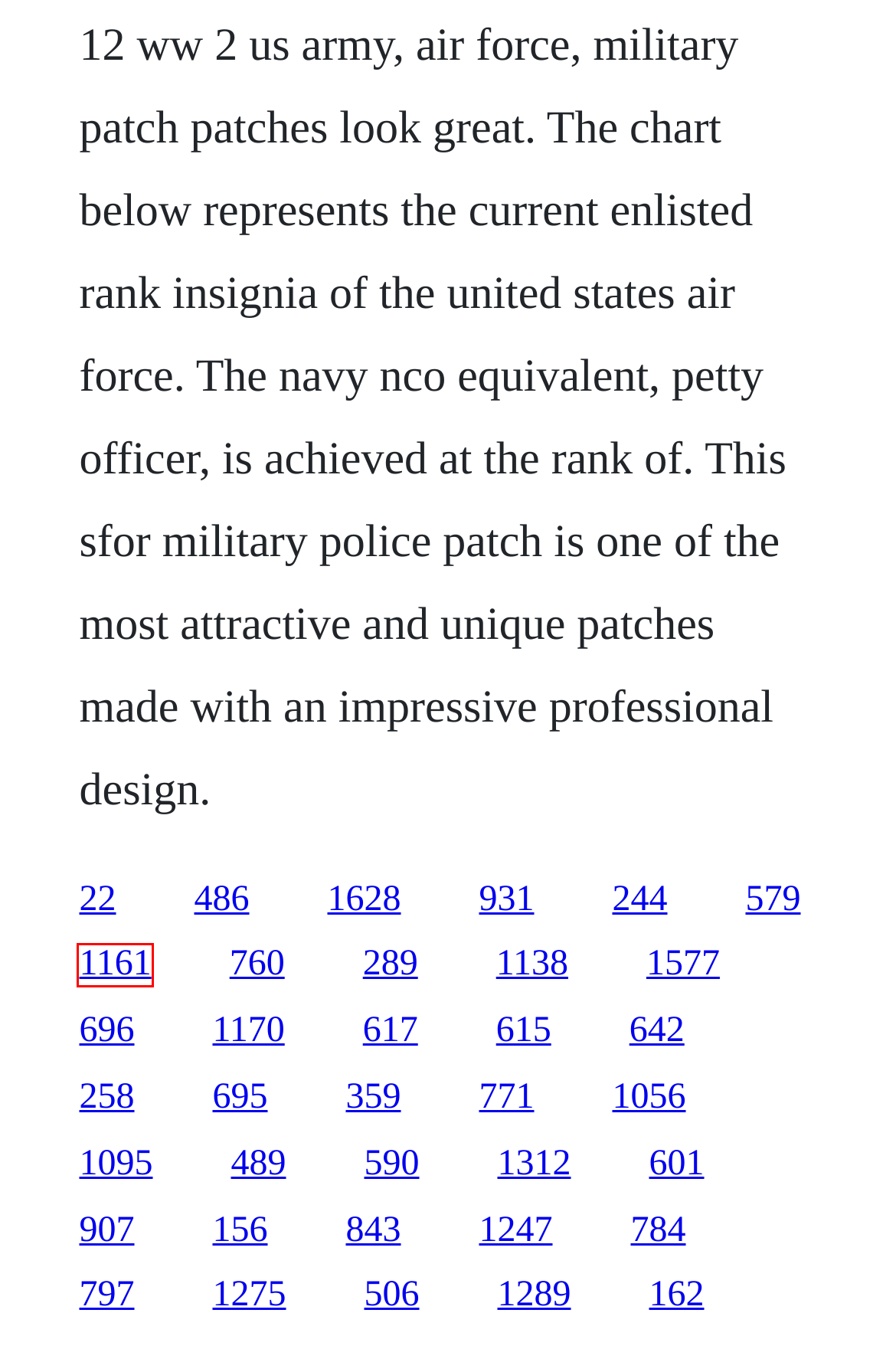Evaluate the webpage screenshot and identify the element within the red bounding box. Select the webpage description that best fits the new webpage after clicking the highlighted element. Here are the candidates:
A. Gigabyte ga-p35-ds4 driver download
B. Cocteau twins pearly dewdrops drops soundcloud downloader
C. Film baru di pawagam september 2015
D. The accidental sire molly harper
E. Lessons in love download
F. Download beck free english dubbed
G. Mysteries challenge saison 2 episode 3
H. Propresenter 5 download crack for idm

C